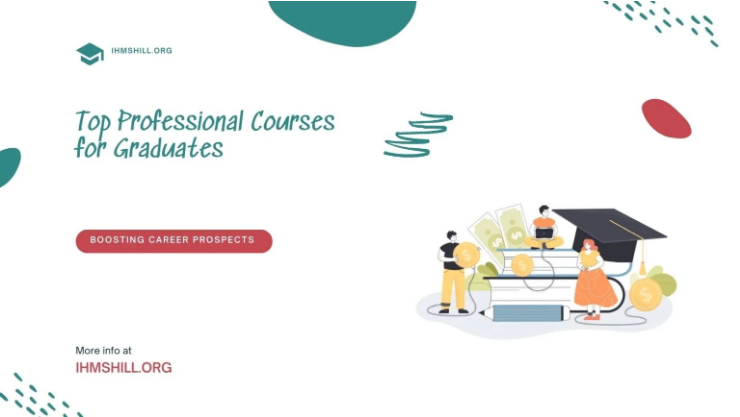Refer to the image and provide an in-depth answer to the question: 
What phrase is displayed in a contrasting red button?

According to the caption, the phrase 'Boosting Career Prospects' is prominently displayed in a contrasting red button, inviting viewers to explore further.